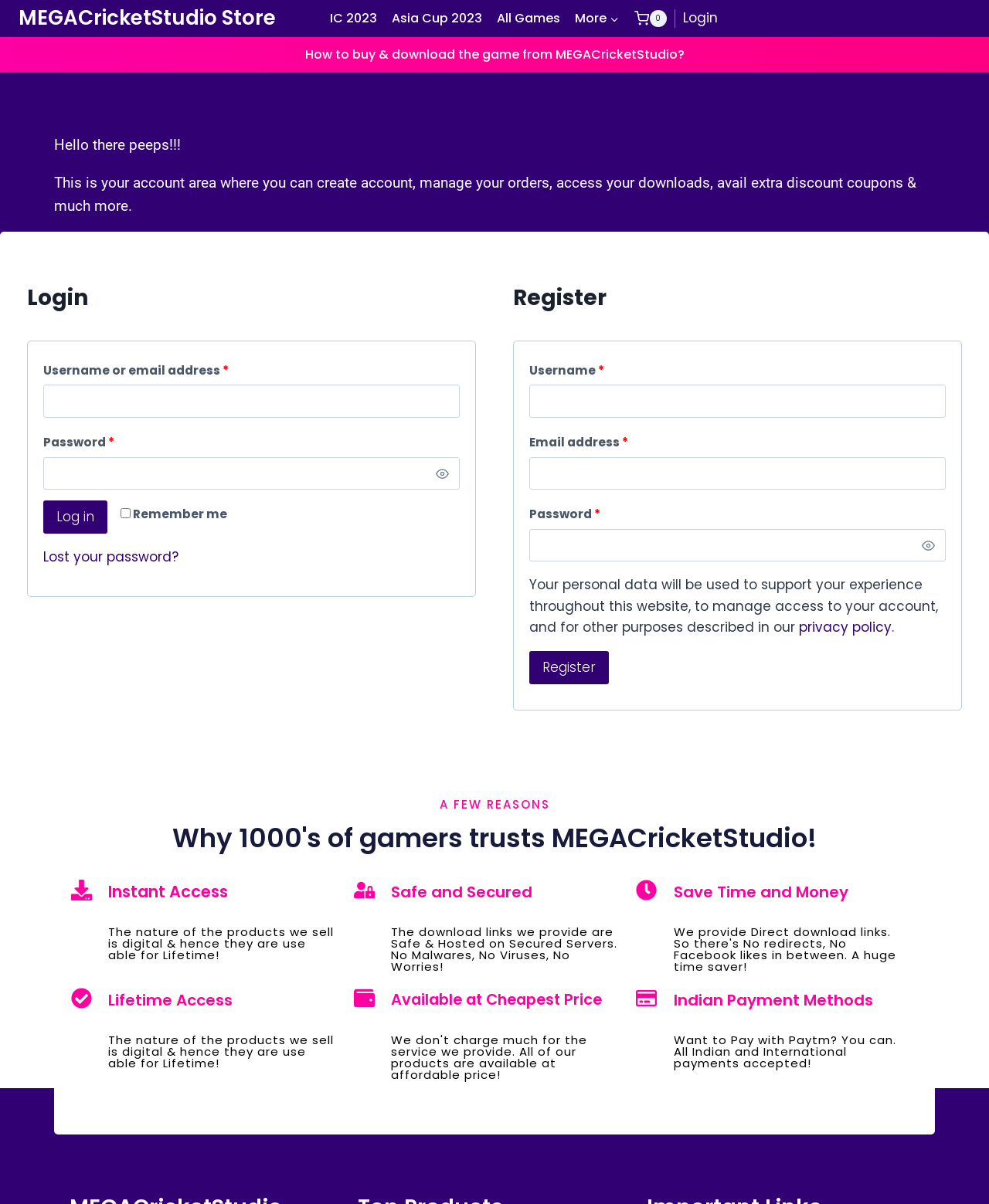Please locate the UI element described by "IC 2023" and provide its bounding box coordinates.

[0.326, 0.001, 0.389, 0.03]